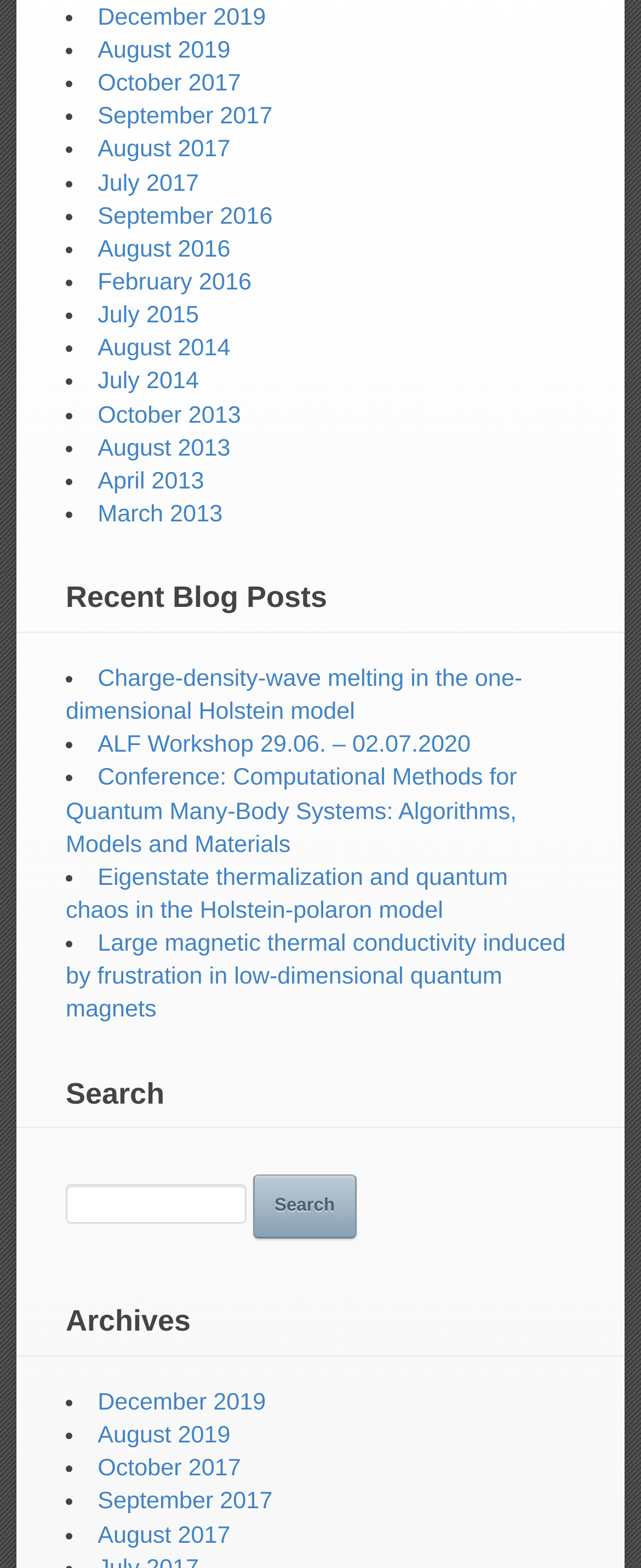Answer the following query concisely with a single word or phrase:
What is the purpose of the textbox?

Search